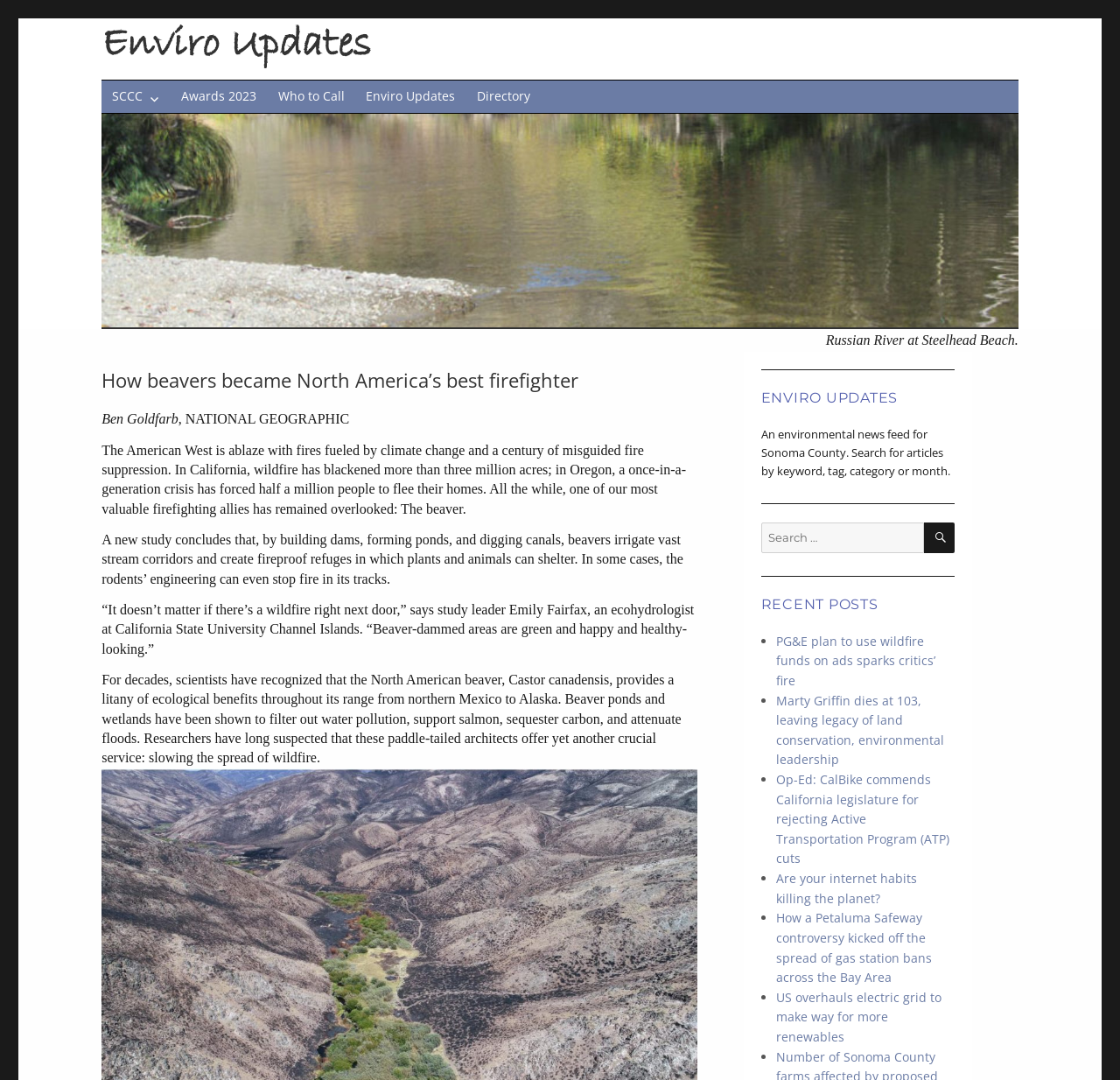Ascertain the bounding box coordinates for the UI element detailed here: "Privacy Policy". The coordinates should be provided as [left, top, right, bottom] with each value being a float between 0 and 1.

None